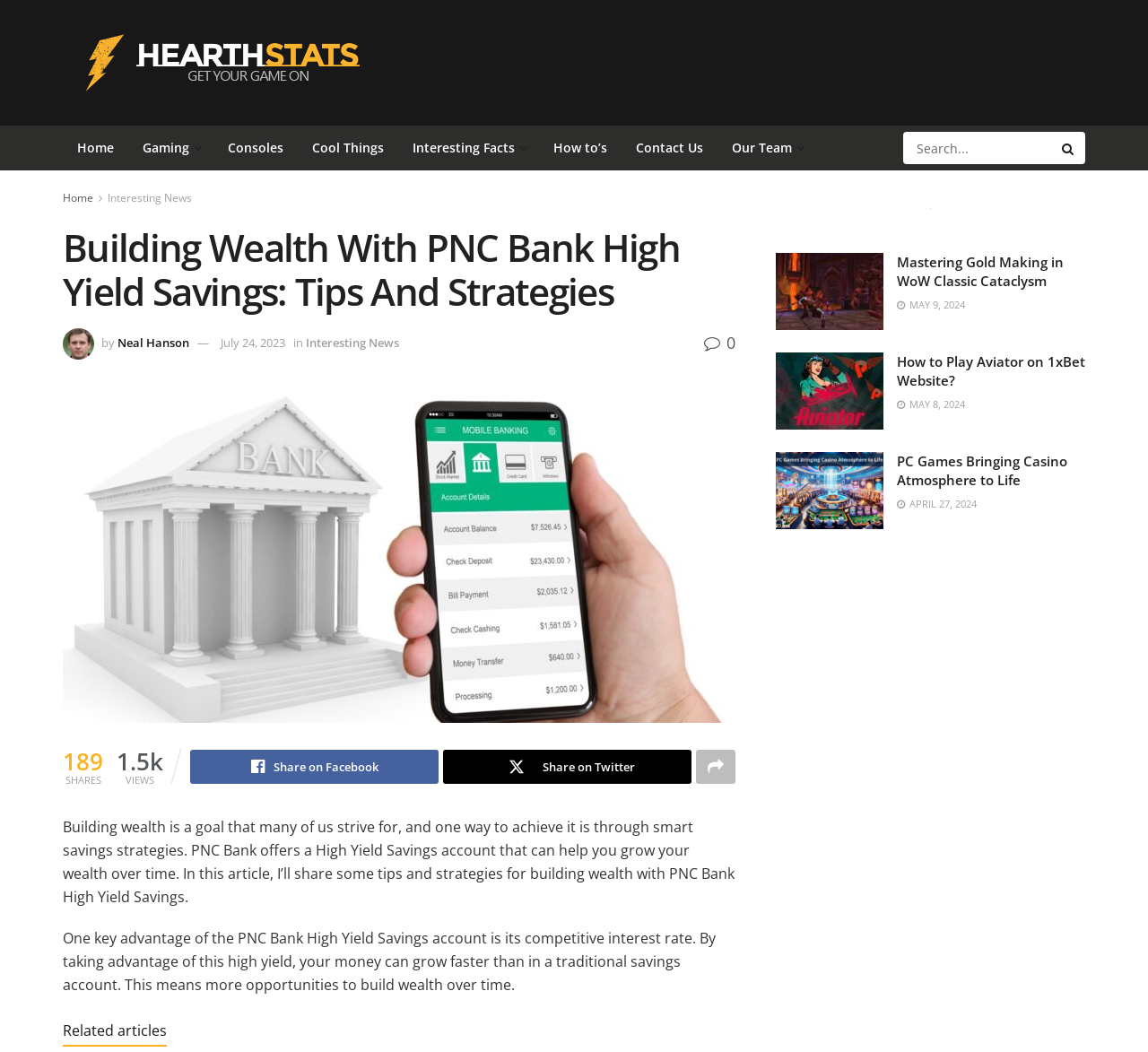What is the name of the bank offering a High Yield Savings account?
Using the image, respond with a single word or phrase.

PNC Bank